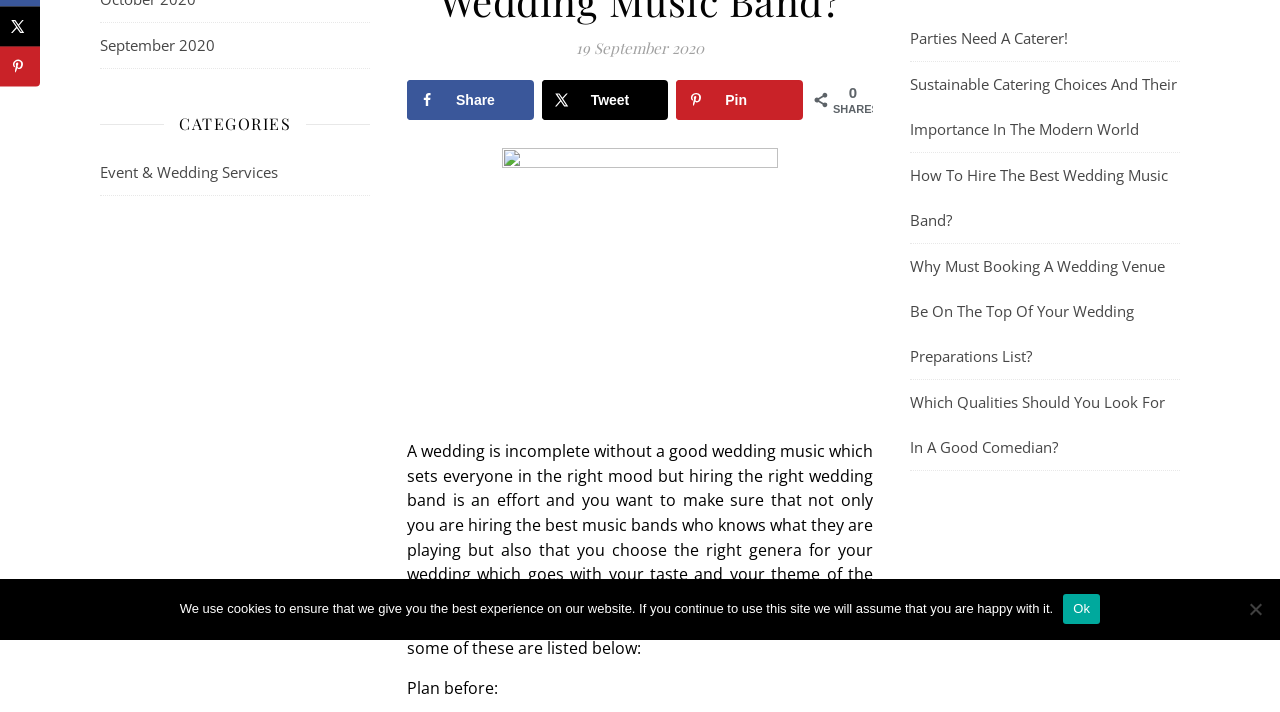Extract the bounding box coordinates of the UI element described: "September 2020". Provide the coordinates in the format [left, top, right, bottom] with values ranging from 0 to 1.

[0.078, 0.032, 0.168, 0.096]